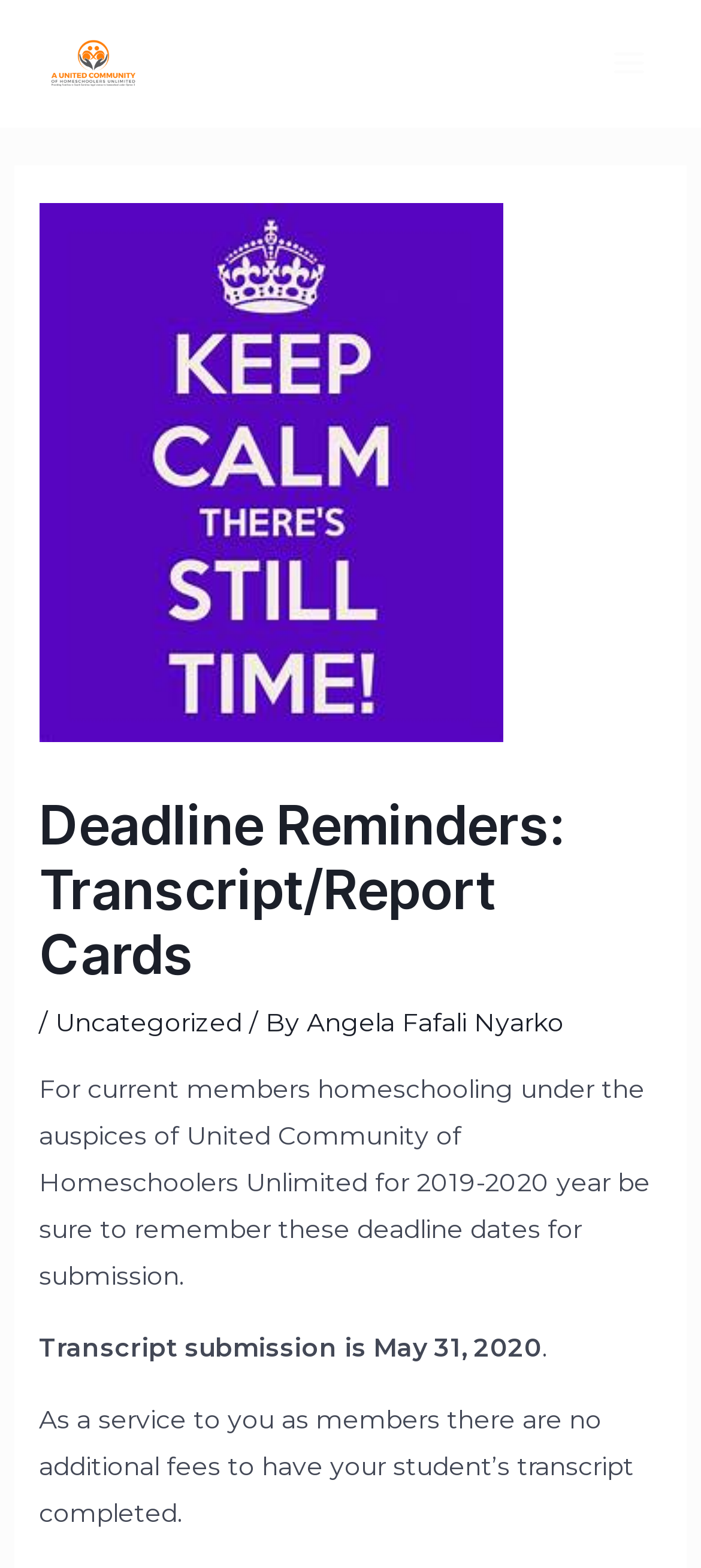Provide the bounding box coordinates of the HTML element described by the text: "Main Menu". The coordinates should be in the format [left, top, right, bottom] with values between 0 and 1.

[0.844, 0.017, 0.949, 0.064]